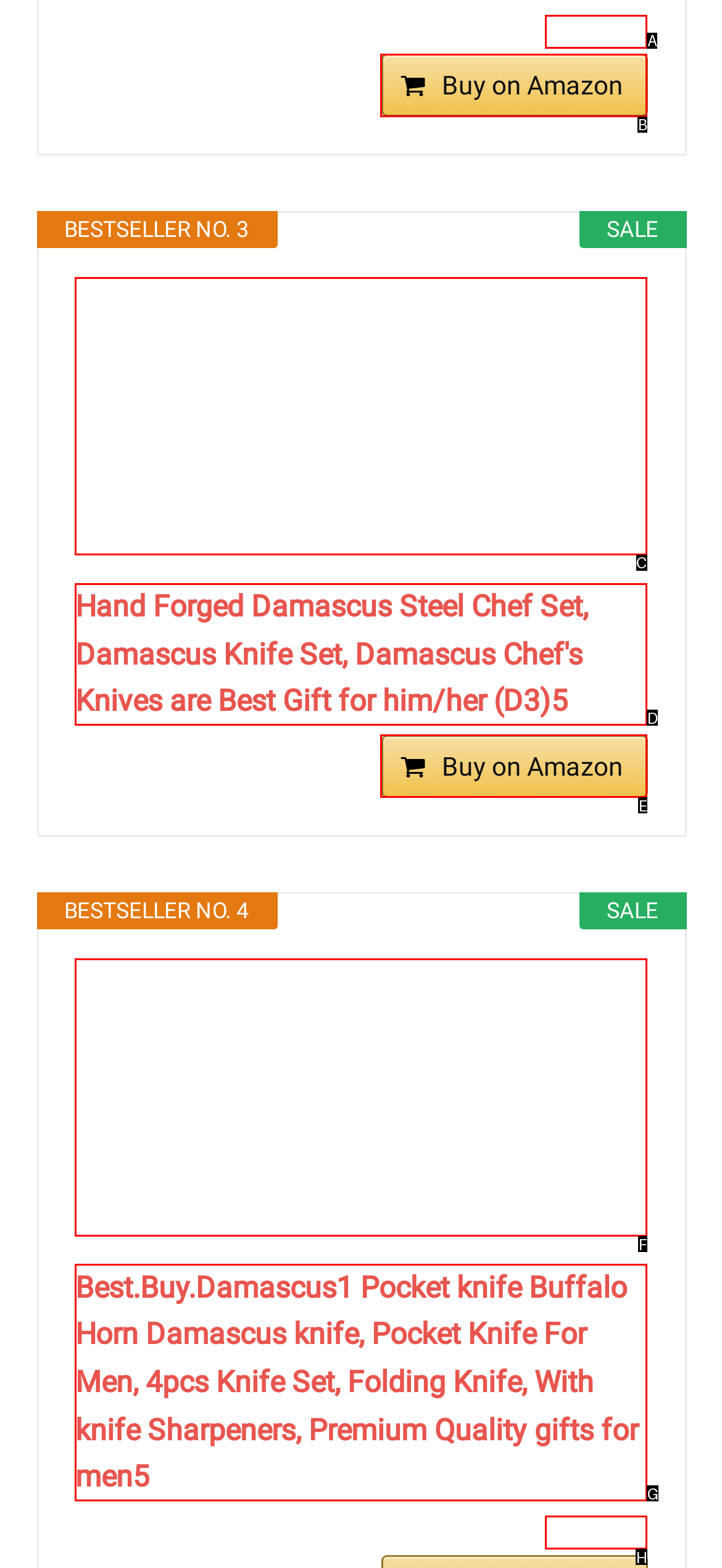Identify which lettered option completes the task: View Hand Forged Damascus Steel Chef Set details. Provide the letter of the correct choice.

C